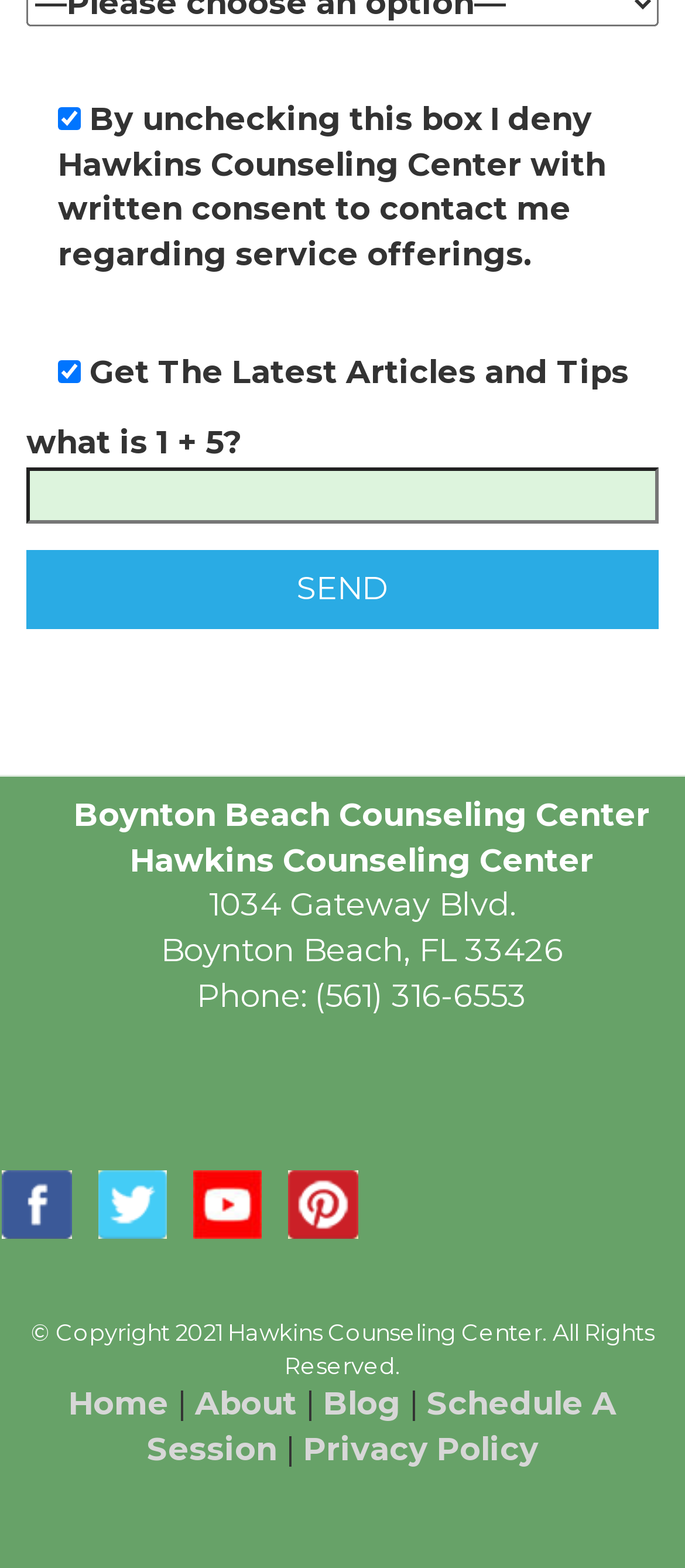Can you find the bounding box coordinates for the element that needs to be clicked to execute this instruction: "Click the 'Send' button"? The coordinates should be given as four float numbers between 0 and 1, i.e., [left, top, right, bottom].

[0.038, 0.35, 0.962, 0.402]